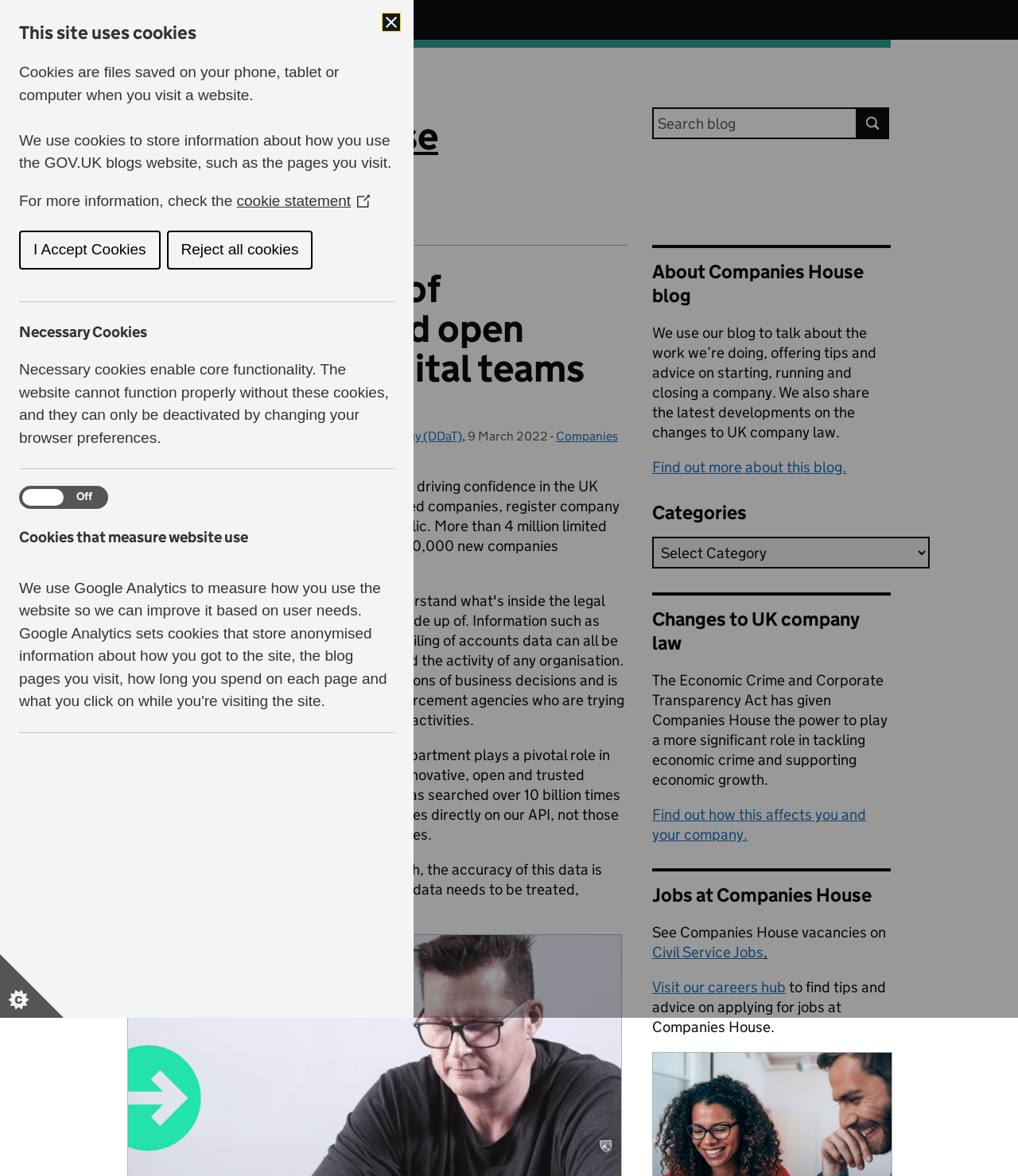What is the name of the act that gave Companies House new powers?
Analyze the image and deliver a detailed answer to the question.

The webpage mentions that the Economic Crime and Corporate Transparency Act has given Companies House the power to play a more significant role in tackling economic crime and supporting economic growth.